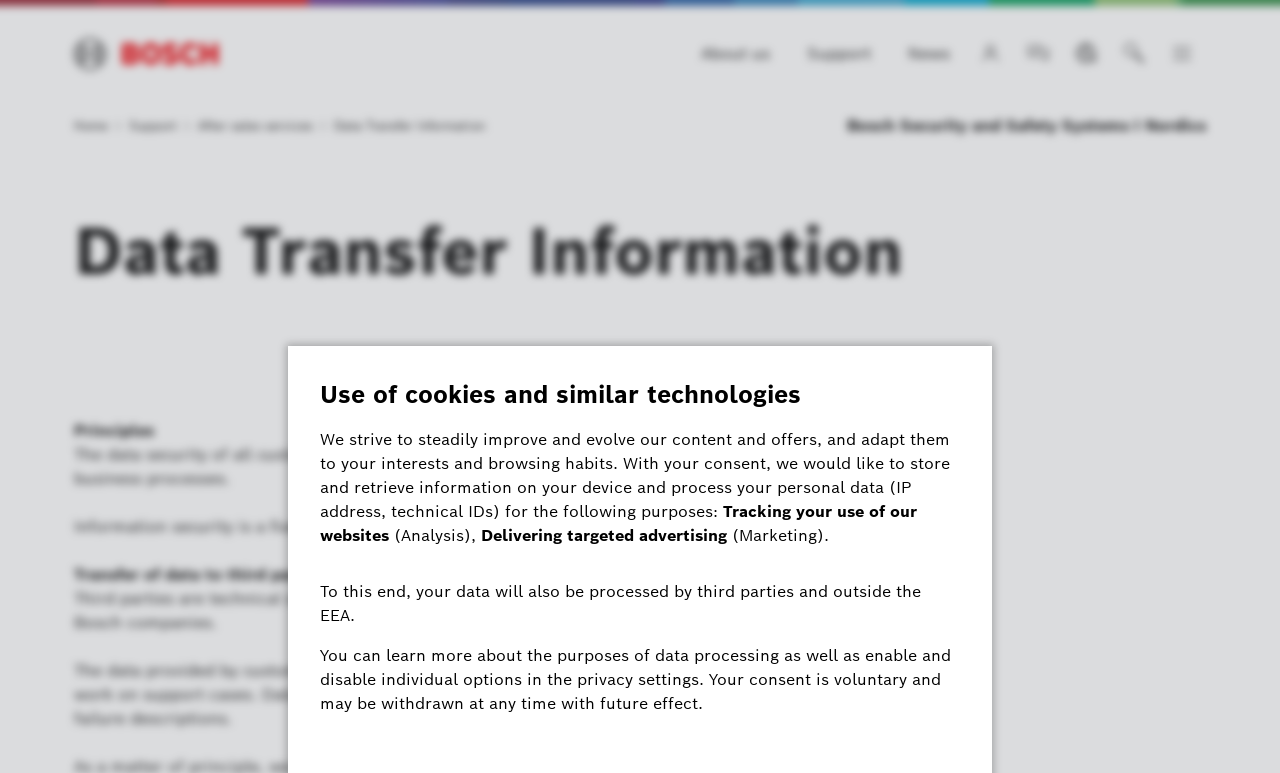Your task is to find and give the main heading text of the webpage.

Data Transfer Information